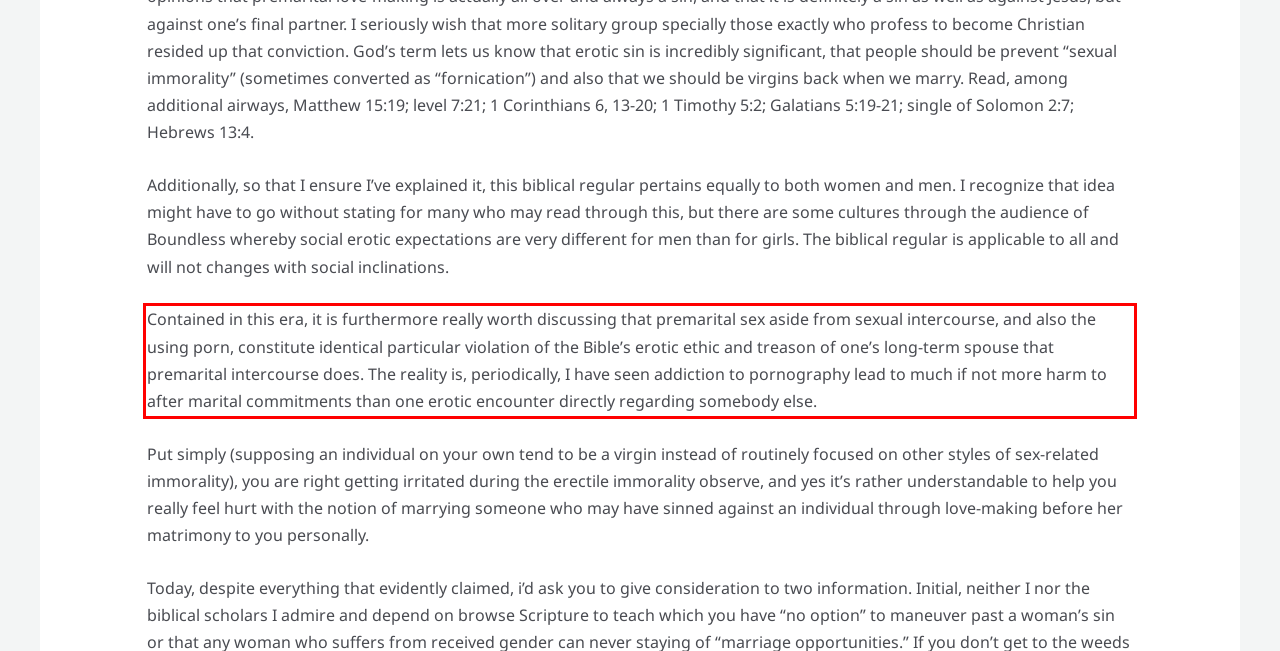Using the provided screenshot, read and generate the text content within the red-bordered area.

Contained in this era, it is furthermore really worth discussing that premarital sex aside from sexual intercourse, and also the using porn, constitute identical particular violation of the Bible’s erotic ethic and treason of one’s long-term spouse that premarital intercourse does. The reality is, periodically, I have seen addiction to pornography lead to much if not more harm to after marital commitments than one erotic encounter directly regarding somebody else.